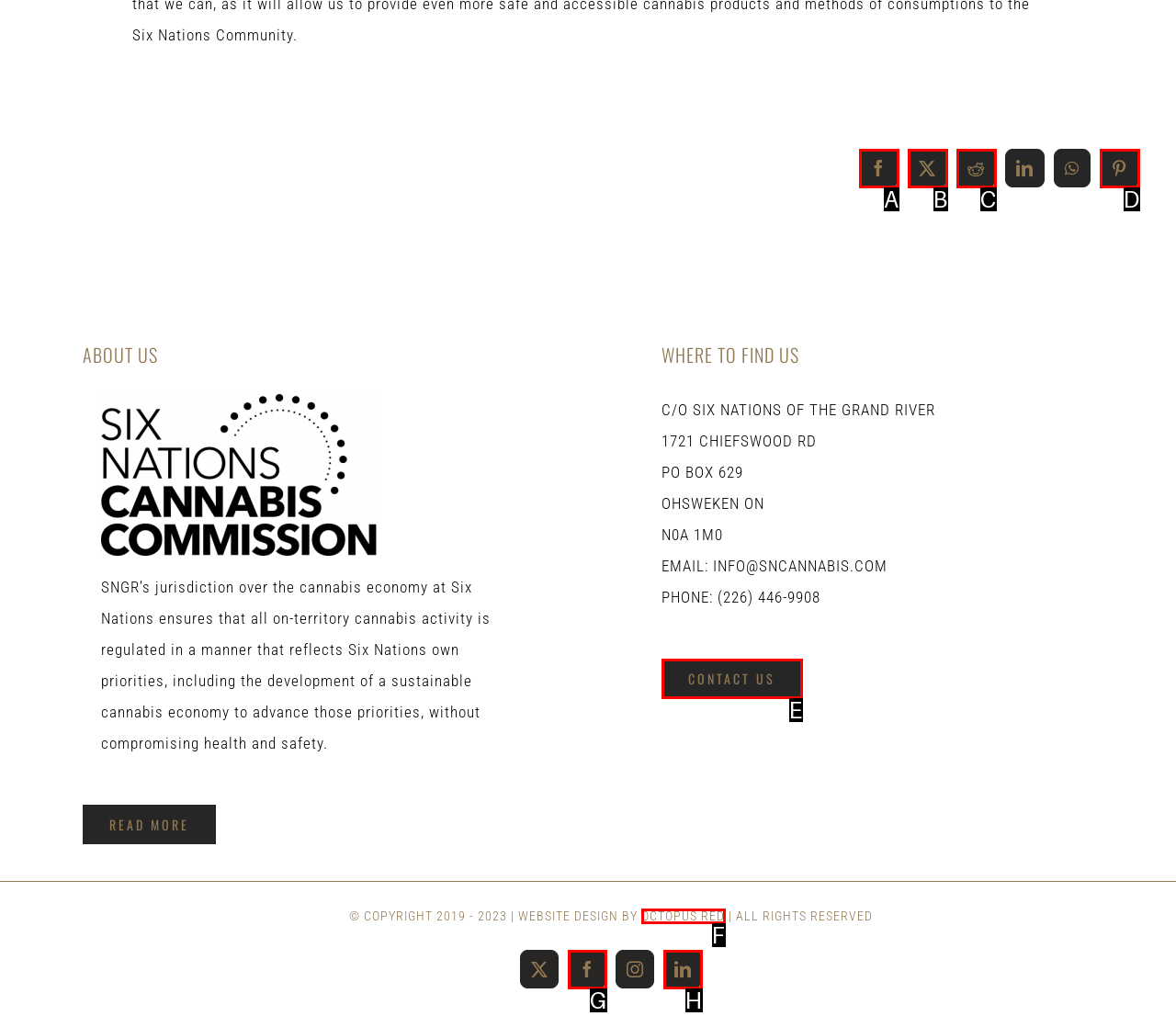Identify the option that corresponds to the description: Pinterest 
Provide the letter of the matching option from the available choices directly.

D